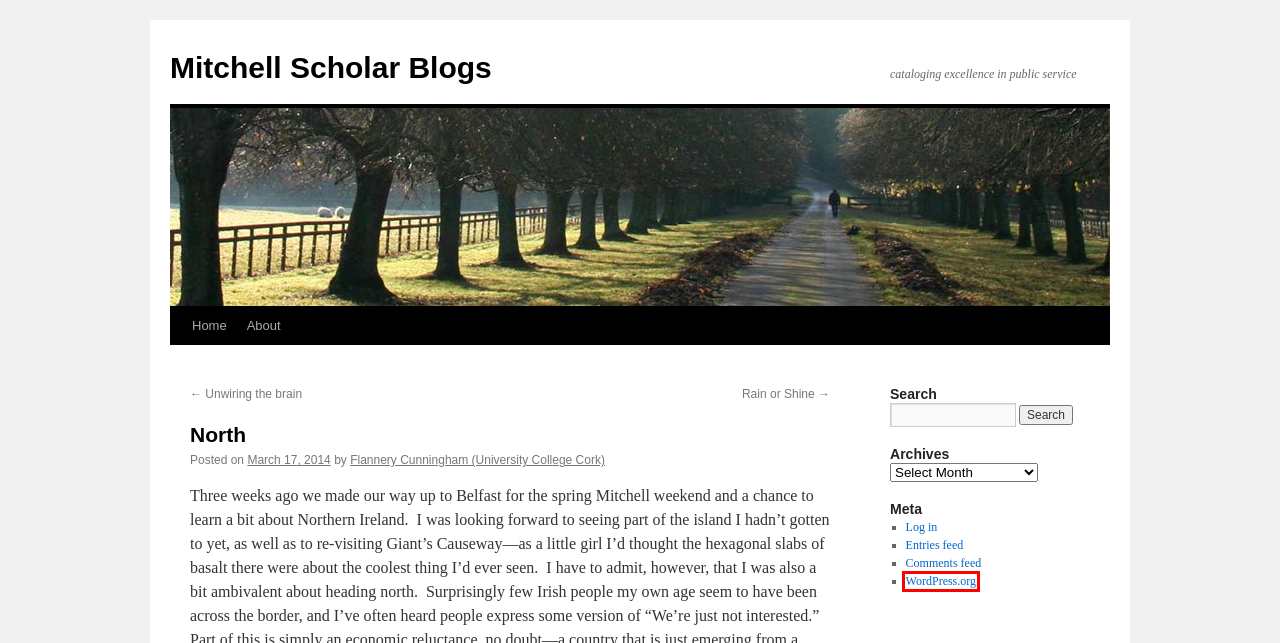You are given a screenshot of a webpage with a red bounding box around an element. Choose the most fitting webpage description for the page that appears after clicking the element within the red bounding box. Here are the candidates:
A. Log In ‹ Mitchell Scholar Blogs — WordPress
B. Mitchell Scholar Blogs | cataloging excellence in public service
C. Blog Tool, Publishing Platform, and CMS – WordPress.org
D. Unwiring the brain | Mitchell Scholar Blogs
E. Mitchell Scholar Blogs
F. Flannery Cunningham (University College Cork) | Mitchell Scholar Blogs
G. Comments for Mitchell Scholar Blogs
H. Rain or Shine | Mitchell Scholar Blogs

C